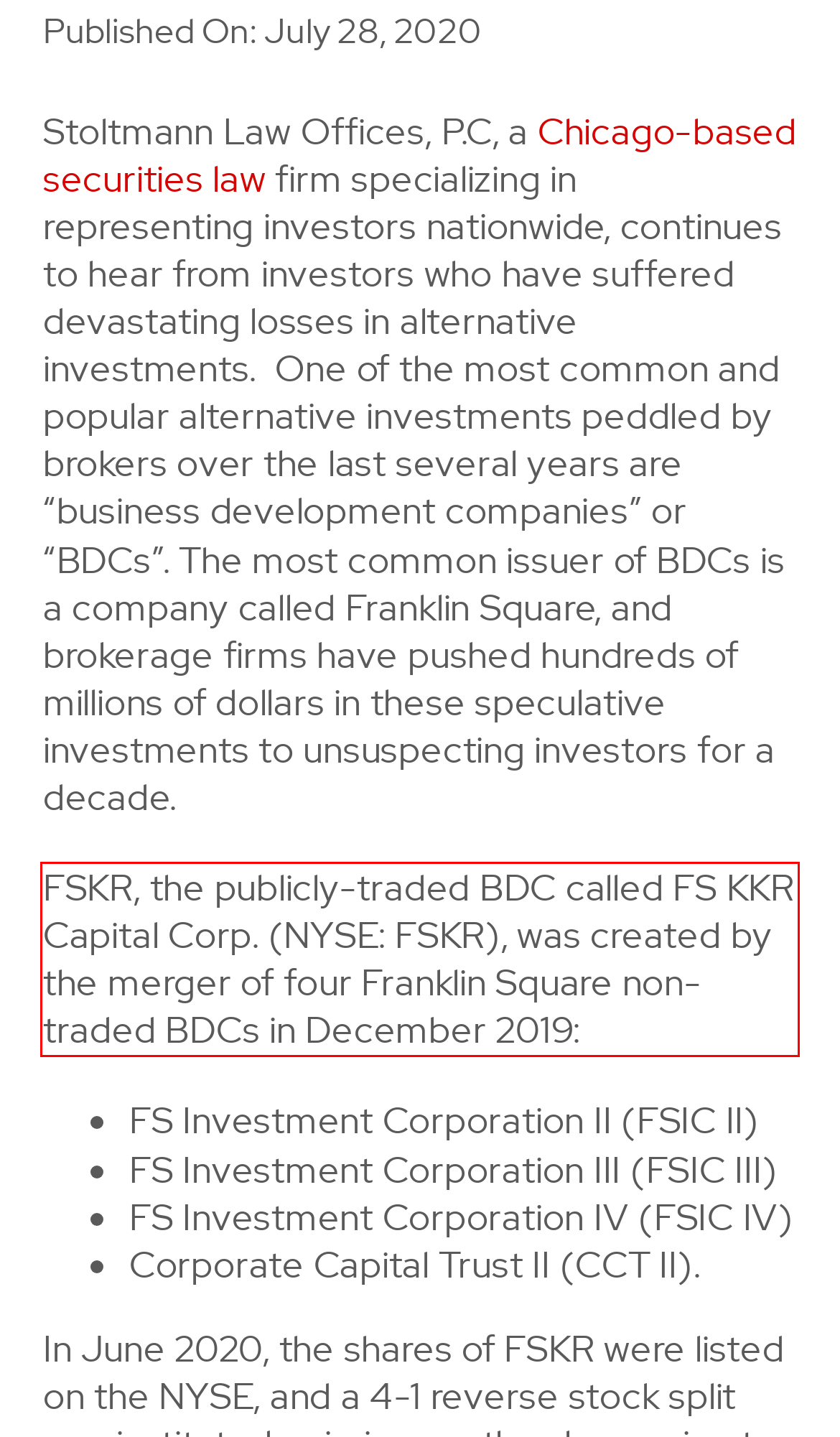Please identify and extract the text from the UI element that is surrounded by a red bounding box in the provided webpage screenshot.

FSKR, the publicly-traded BDC called FS KKR Capital Corp. (NYSE: FSKR), was created by the merger of four Franklin Square non-traded BDCs in December 2019: